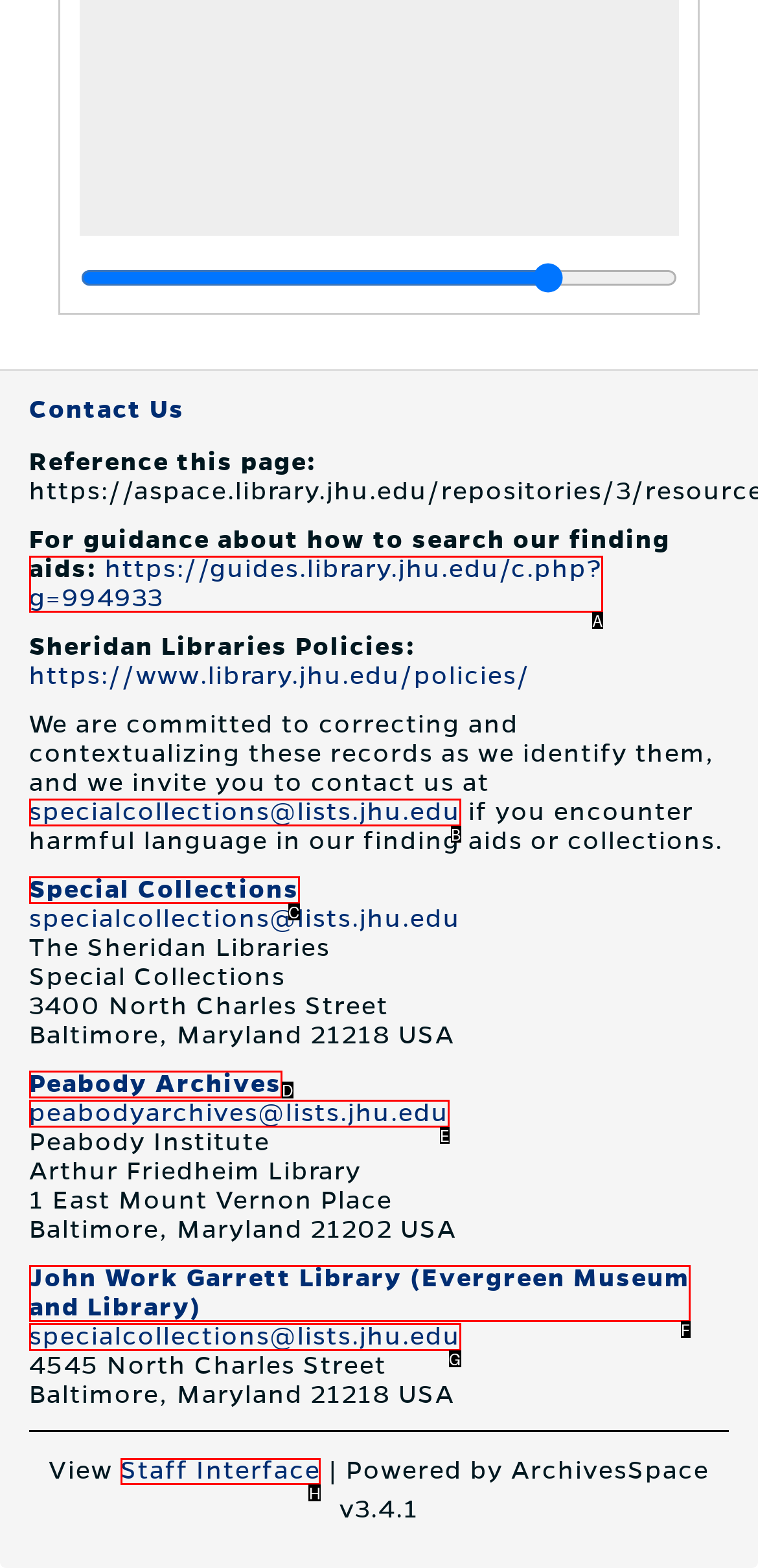Determine the letter of the UI element that you need to click to perform the task: View Staff Interface.
Provide your answer with the appropriate option's letter.

H